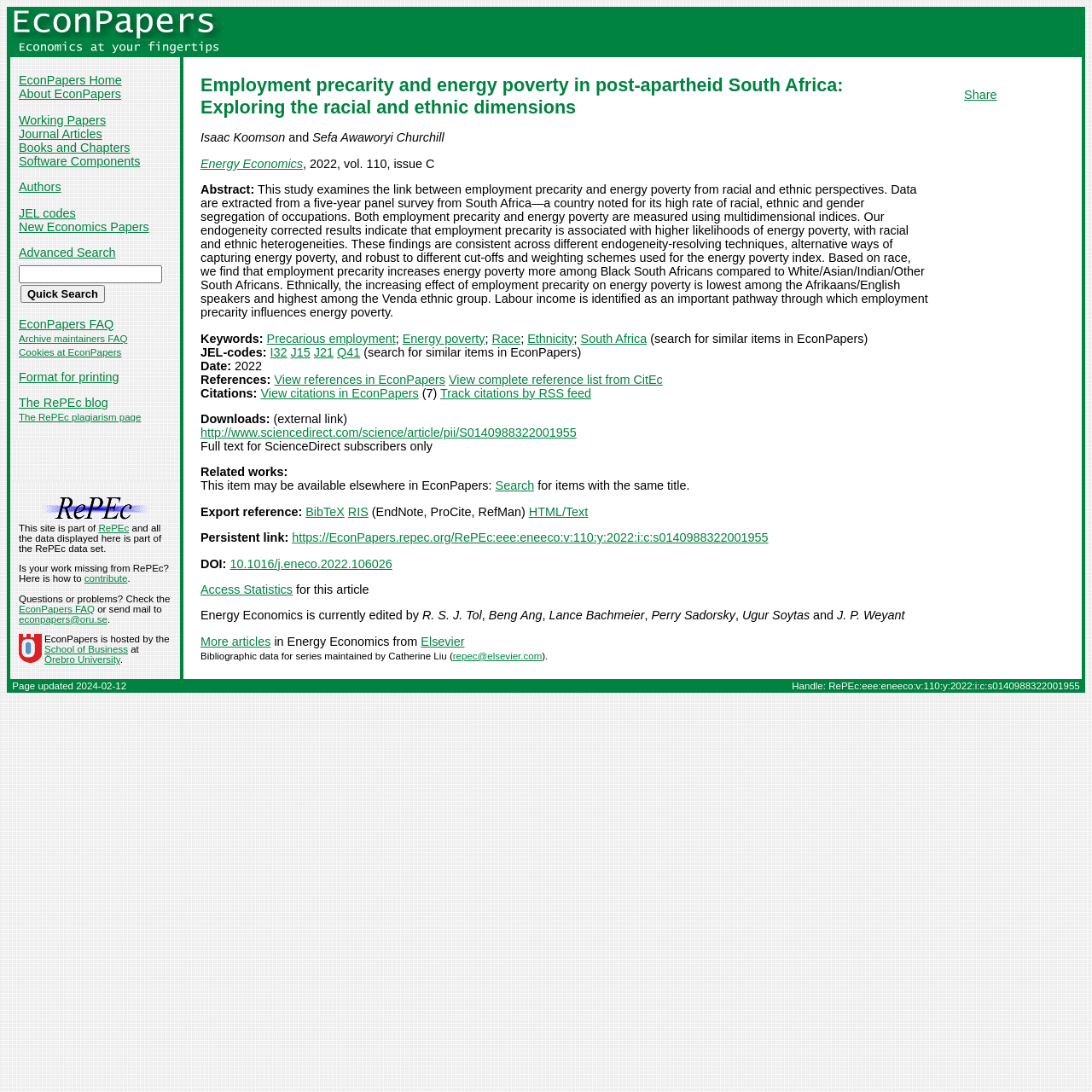Please locate the bounding box coordinates for the element that should be clicked to achieve the following instruction: "Search for items with the same title". Ensure the coordinates are given as four float numbers between 0 and 1, i.e., [left, top, right, bottom].

[0.454, 0.439, 0.489, 0.451]